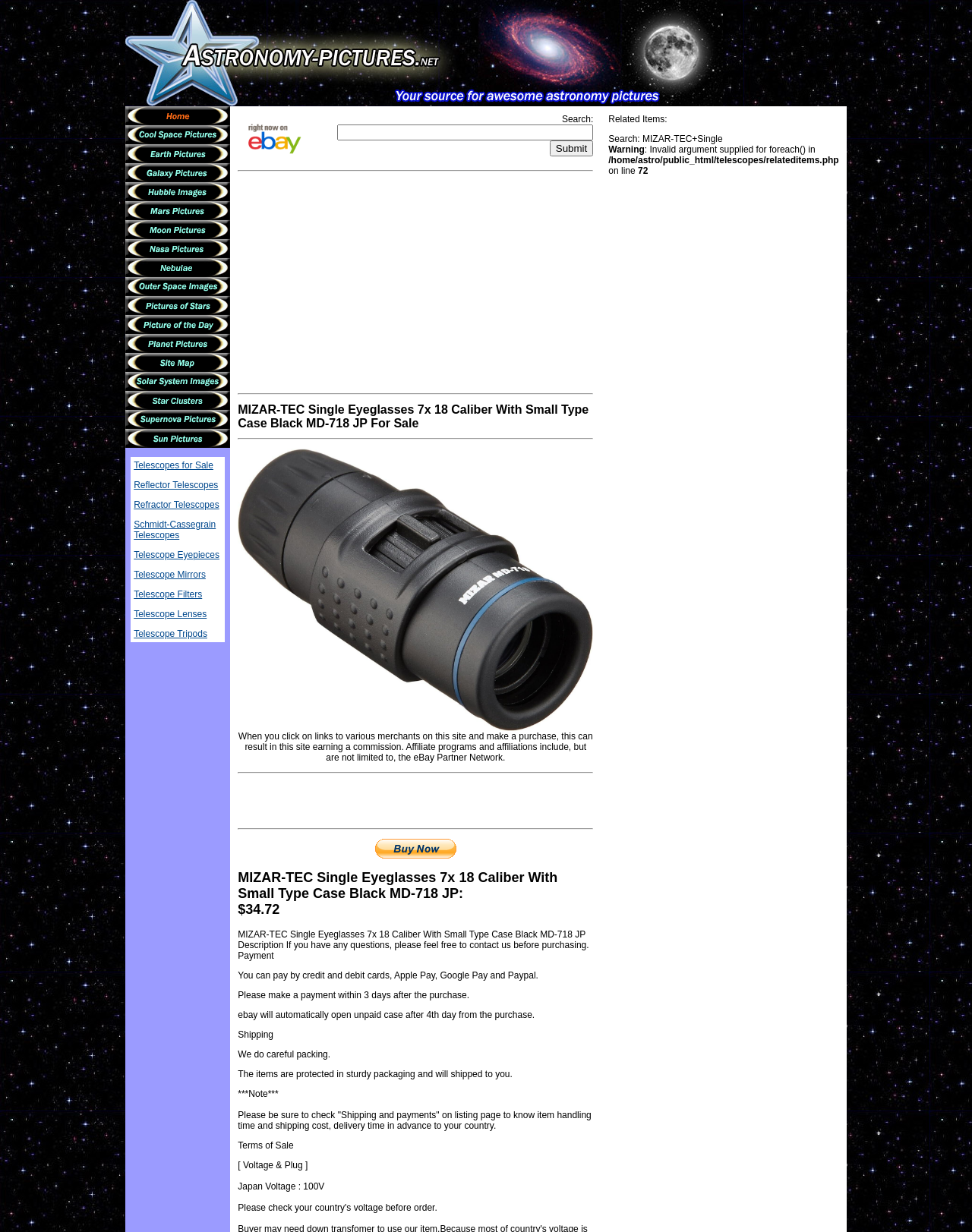Find the bounding box coordinates of the clickable element required to execute the following instruction: "Click on Telescopes". Provide the coordinates as four float numbers between 0 and 1, i.e., [left, top, right, bottom].

[0.129, 0.079, 0.744, 0.088]